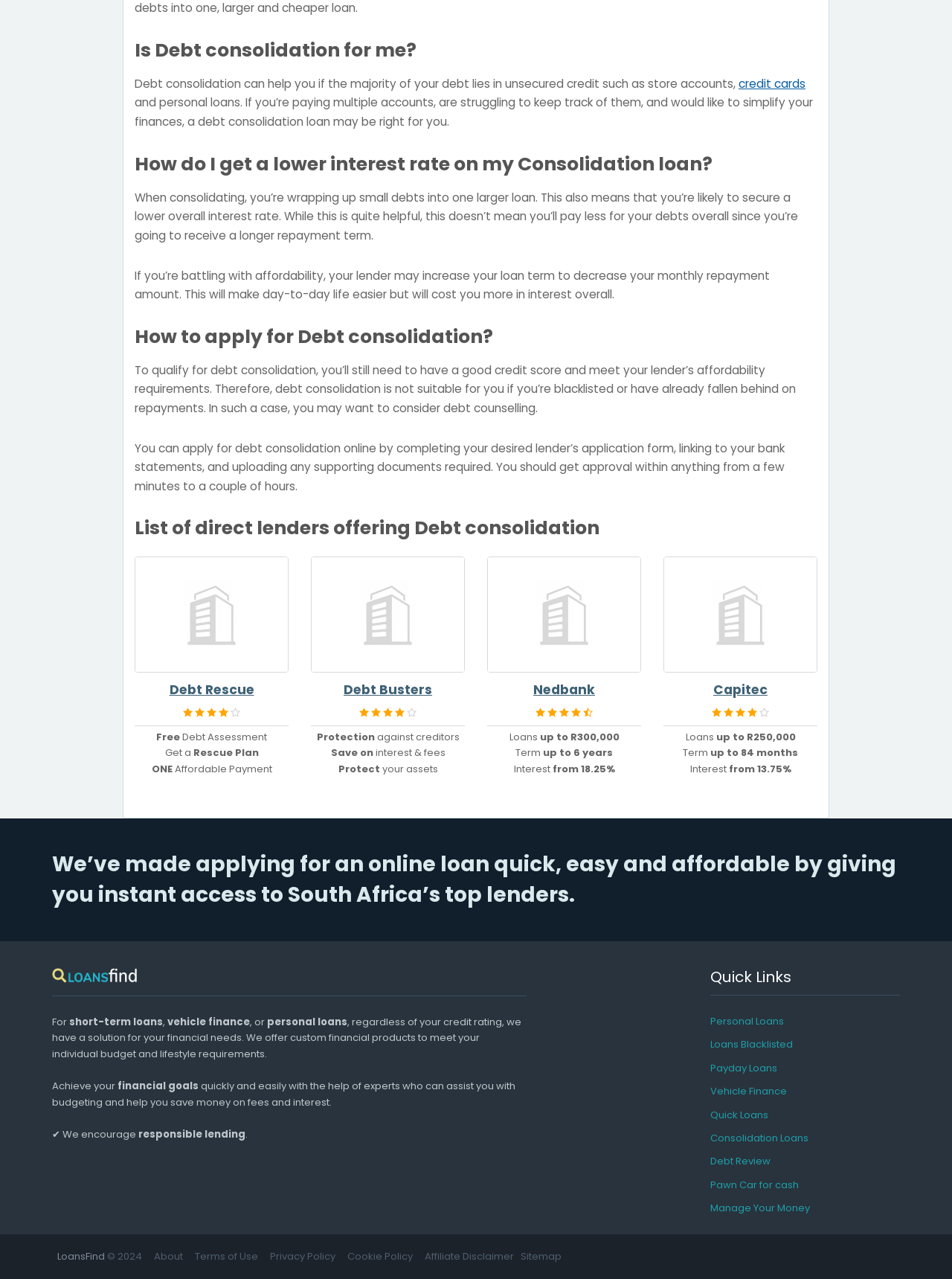Predict the bounding box for the UI component with the following description: "Affiliate Disclaimer".

[0.446, 0.977, 0.54, 0.988]